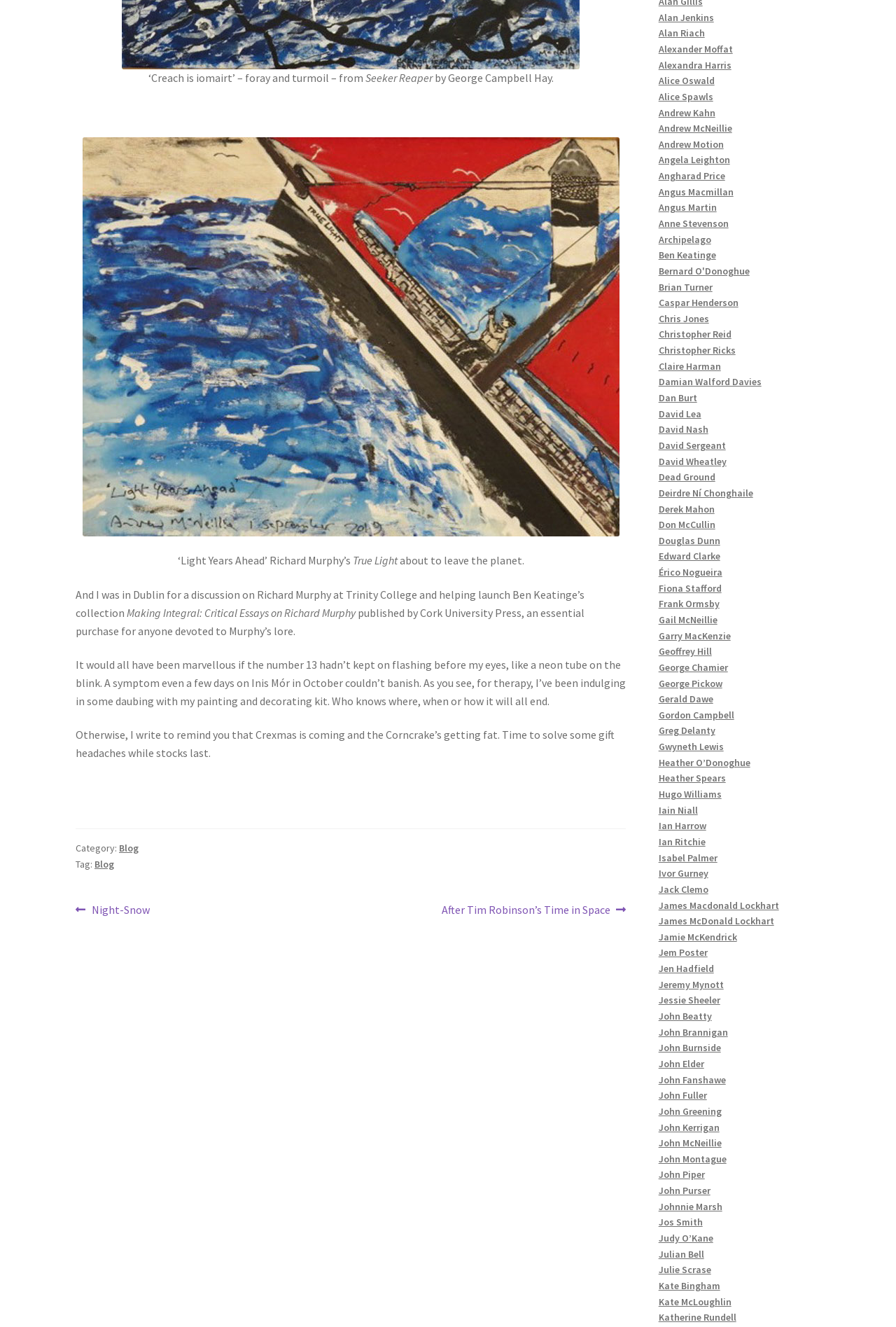What is the name of the person who wrote 'Light Years Ahead'?
Please provide a comprehensive answer based on the information in the image.

The name of the person who wrote 'Light Years Ahead' is Richard Murphy, which is mentioned in the text '‘Light Years Ahead’ Richard Murphy’s'.